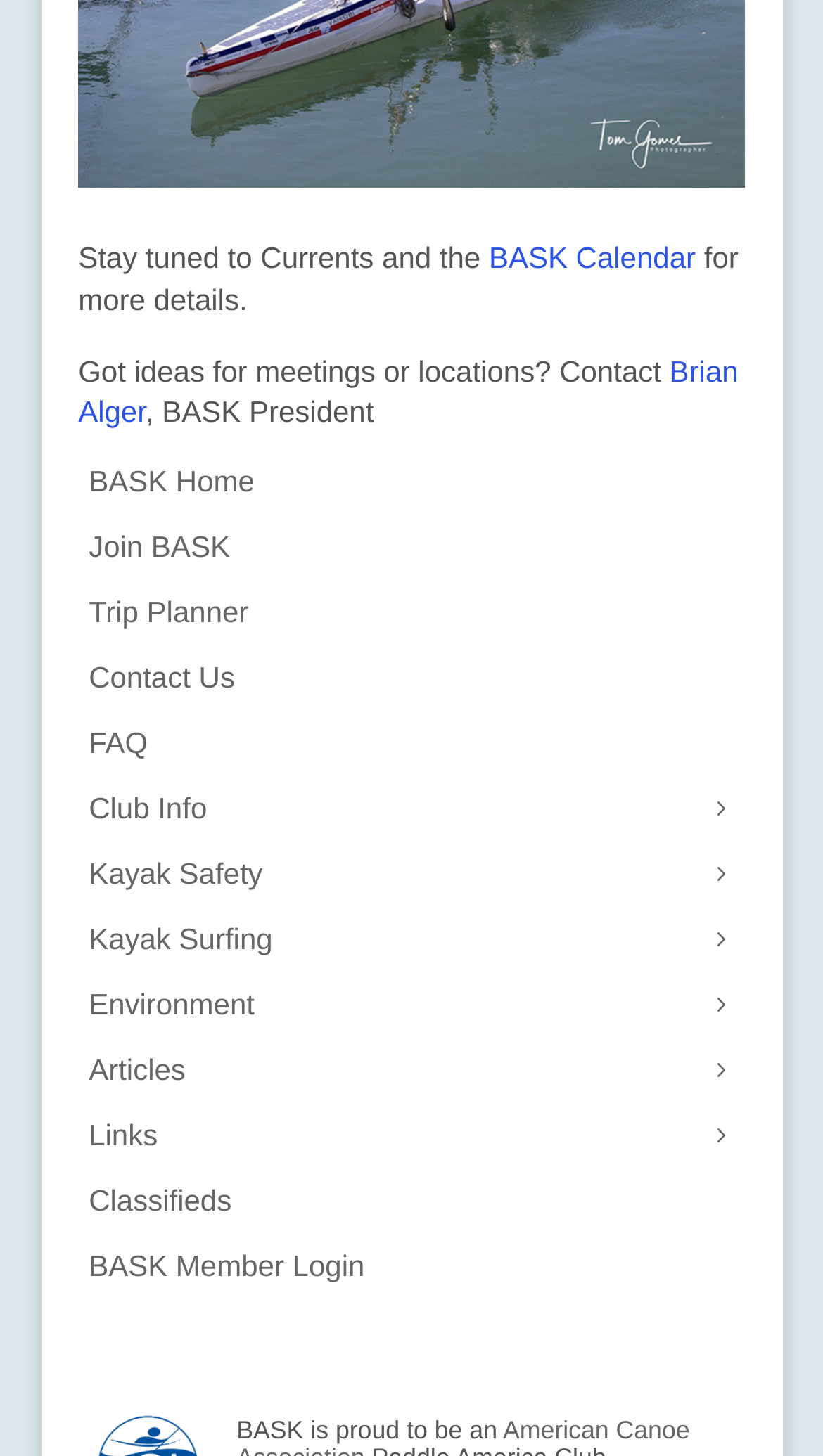Specify the bounding box coordinates of the element's area that should be clicked to execute the given instruction: "login as BASK Member". The coordinates should be four float numbers between 0 and 1, i.e., [left, top, right, bottom].

[0.108, 0.859, 0.892, 0.879]